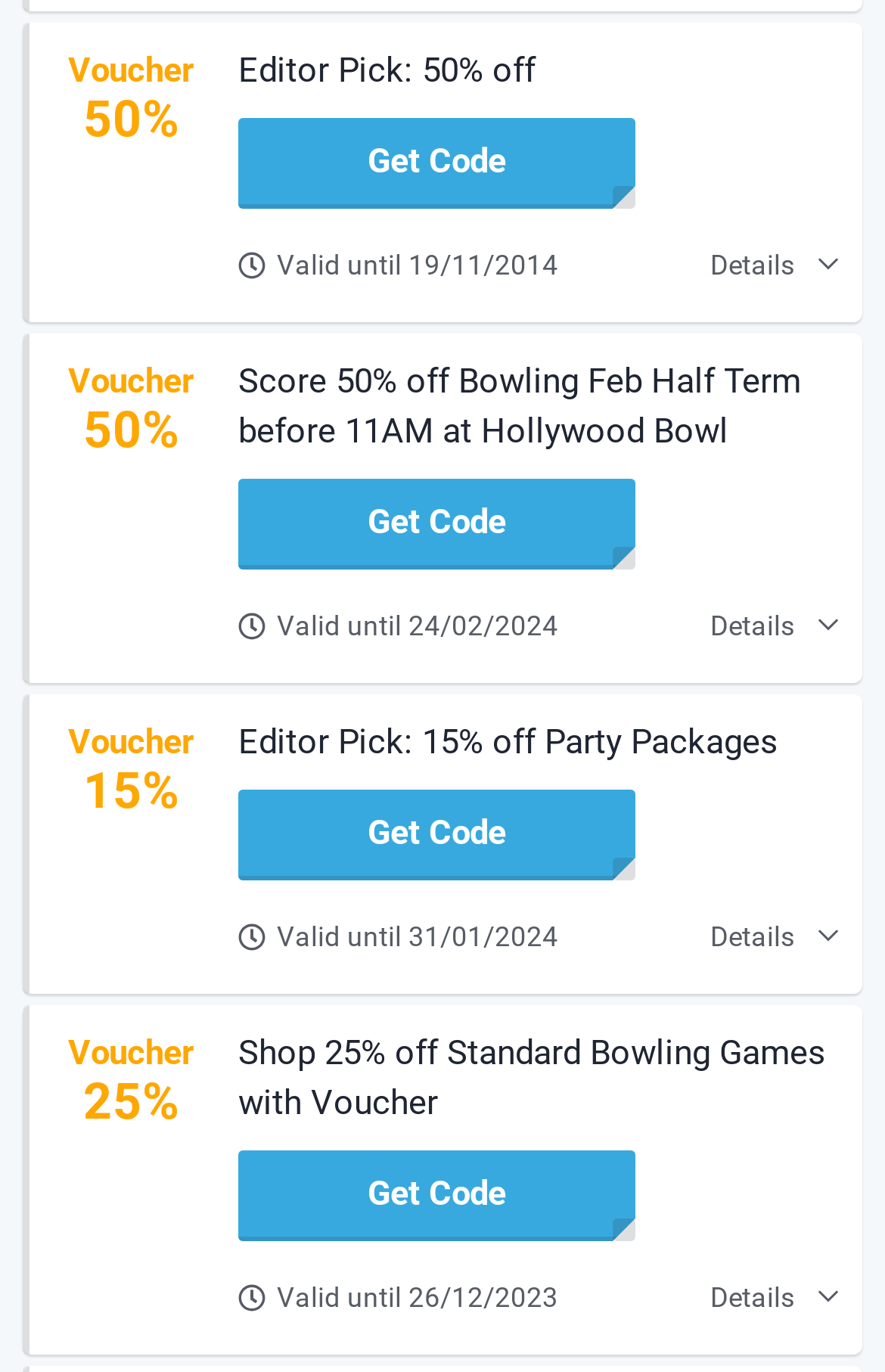Identify the bounding box coordinates of the area that should be clicked in order to complete the given instruction: "View details of Editor Pick". The bounding box coordinates should be four float numbers between 0 and 1, i.e., [left, top, right, bottom].

[0.803, 0.16, 0.949, 0.227]